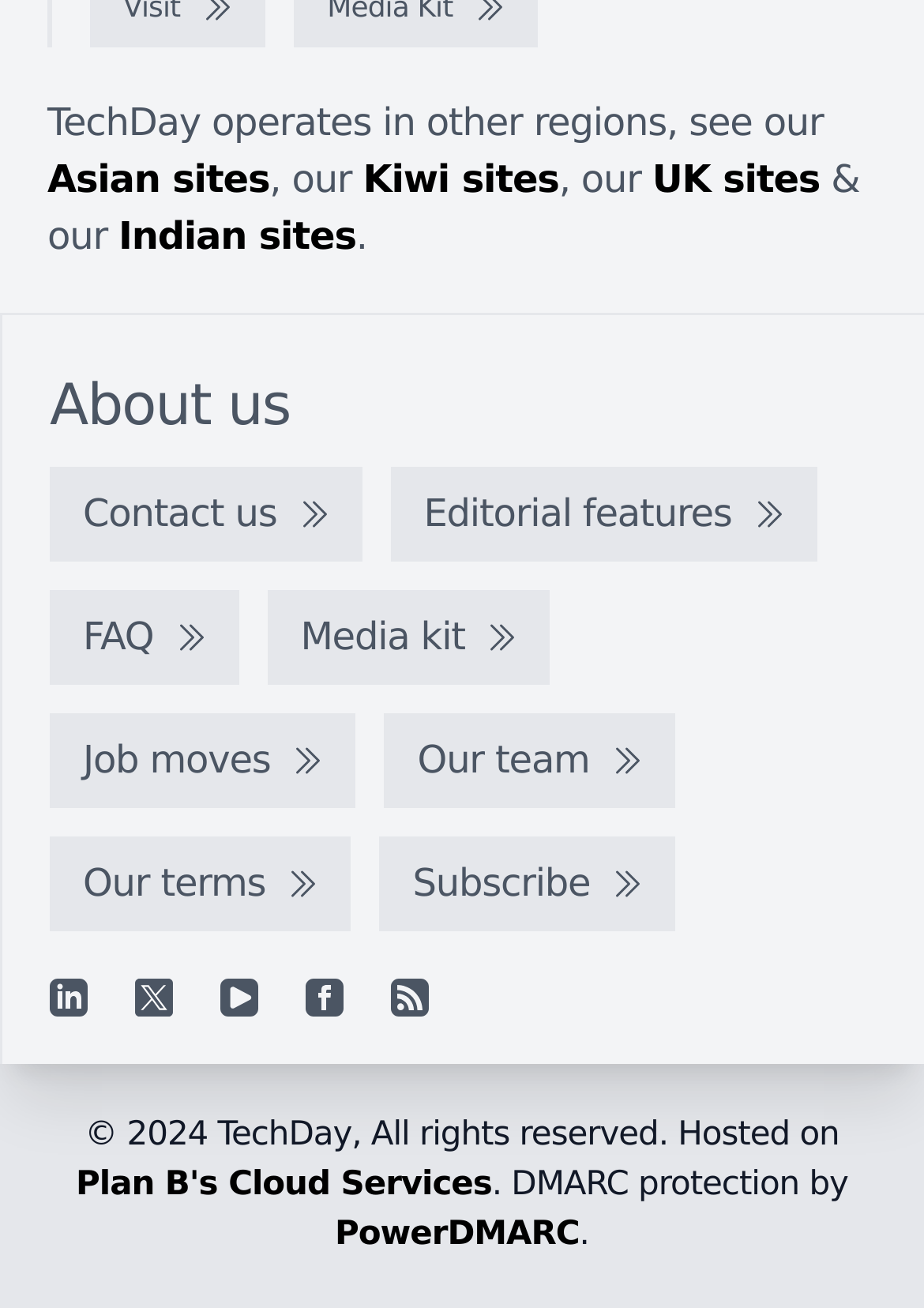Determine the bounding box coordinates of the element that should be clicked to execute the following command: "Visit Asian sites".

[0.051, 0.119, 0.292, 0.153]